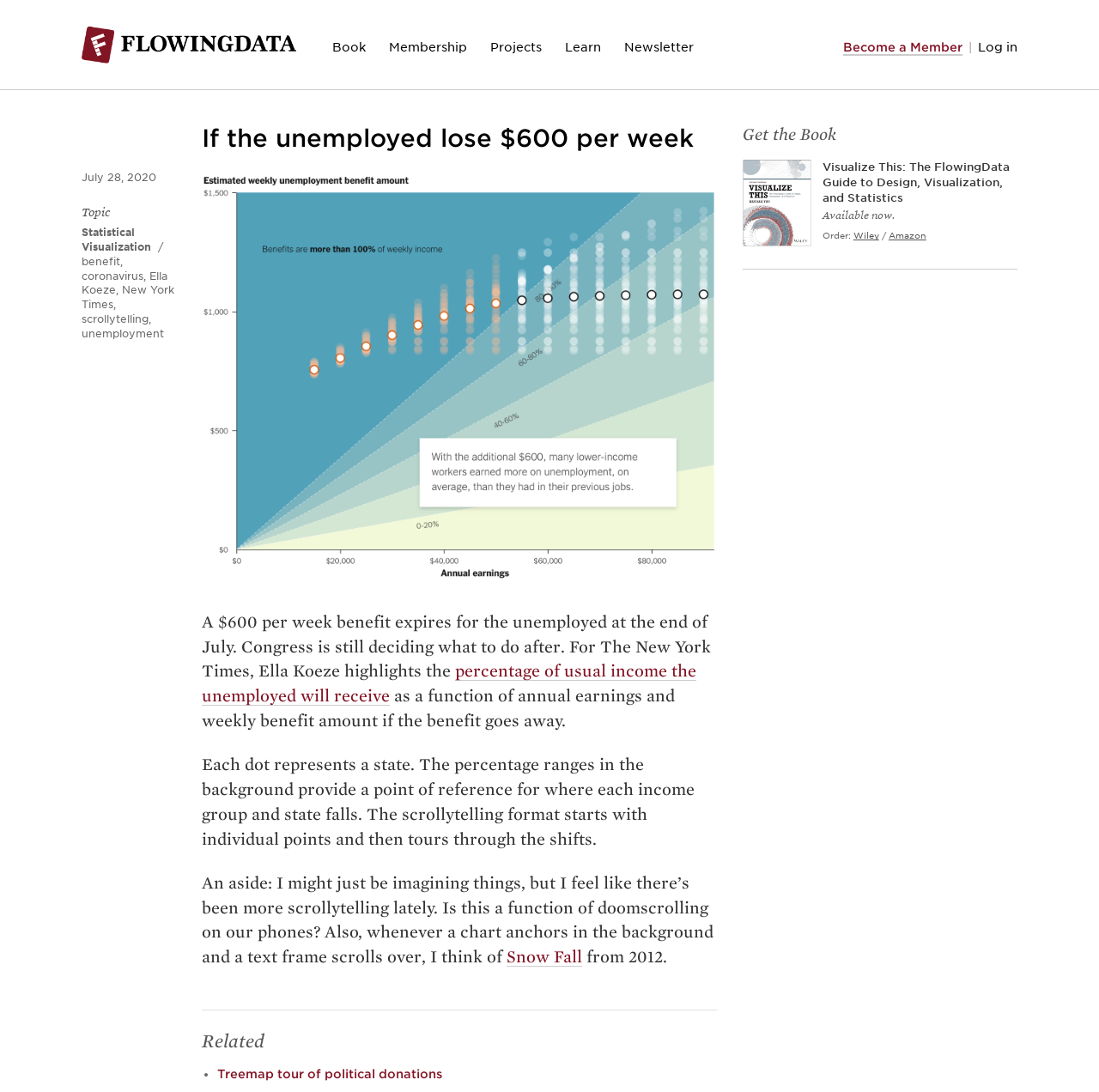Please answer the following question using a single word or phrase: 
What is the name of the publication that Ella Koeze is associated with?

New York Times